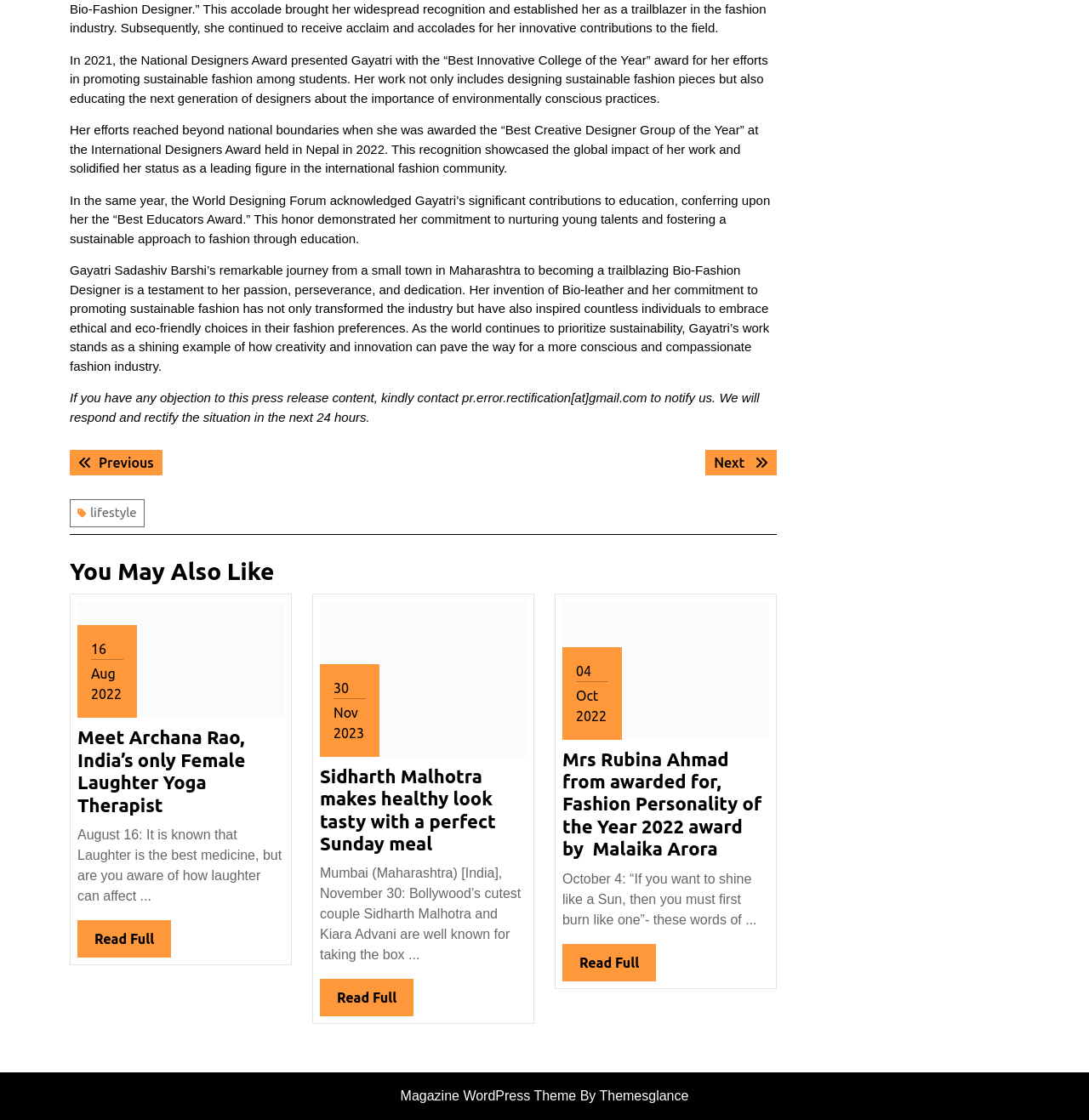Could you find the bounding box coordinates of the clickable area to complete this instruction: "Read the article 'Meet Archana Rao, India’s only Female Laughter Yoga Therapist'"?

[0.071, 0.641, 0.261, 0.736]